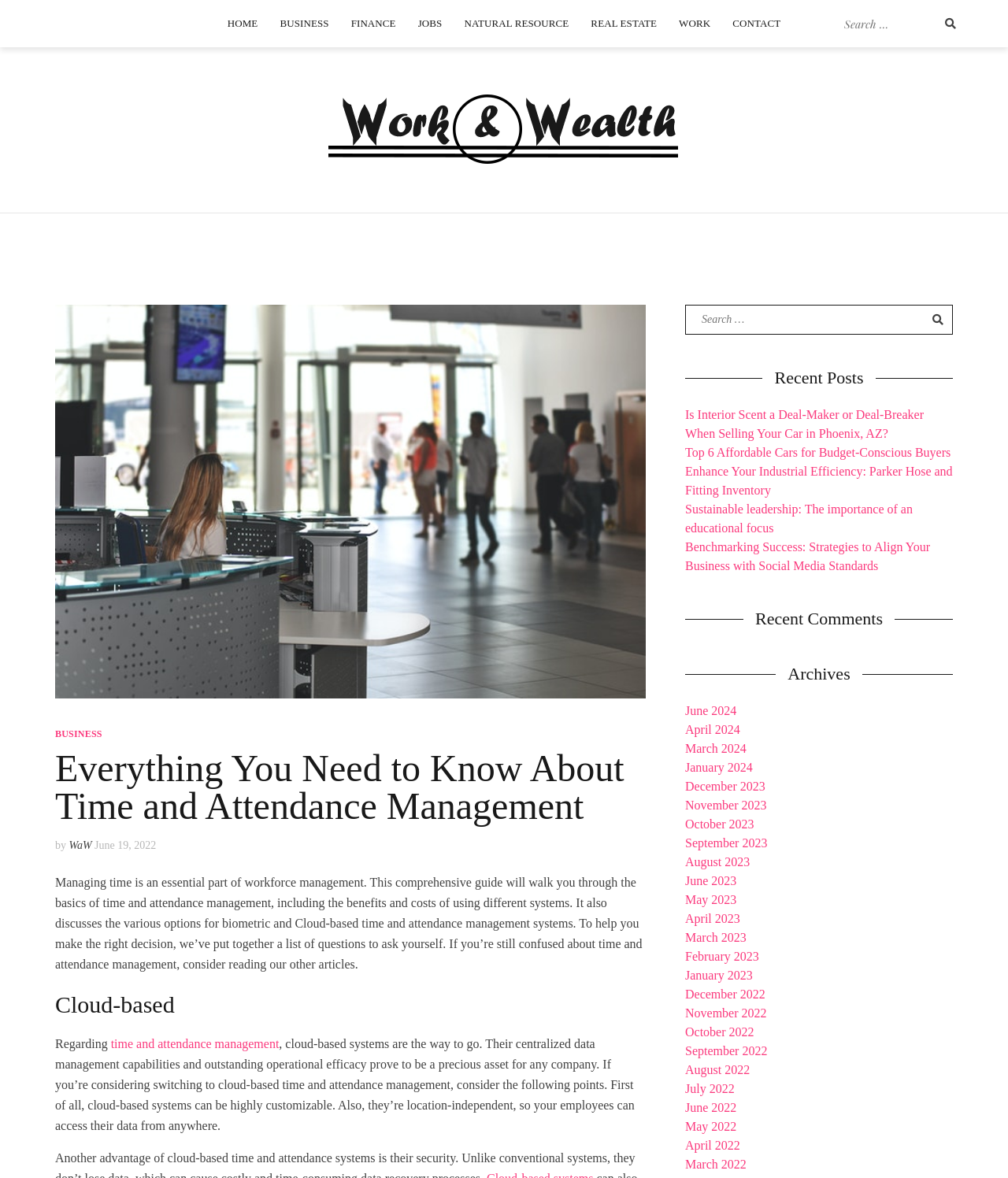Can you find the bounding box coordinates for the element to click on to achieve the instruction: "Read about Cloud-based time and attendance management"?

[0.055, 0.838, 0.641, 0.868]